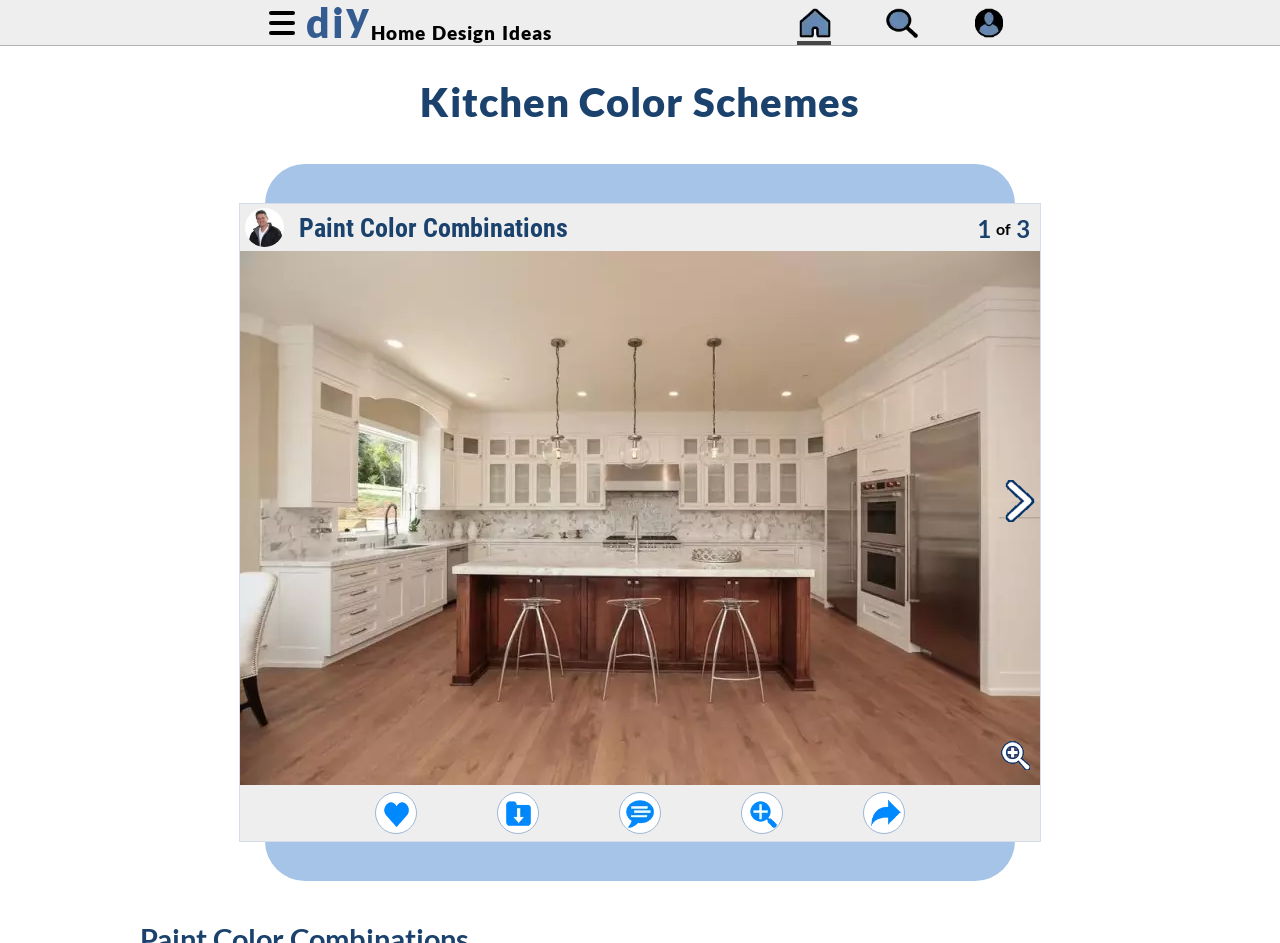Show the bounding box coordinates for the HTML element described as: "alt="Home Page"".

[0.62, 0.0, 0.652, 0.048]